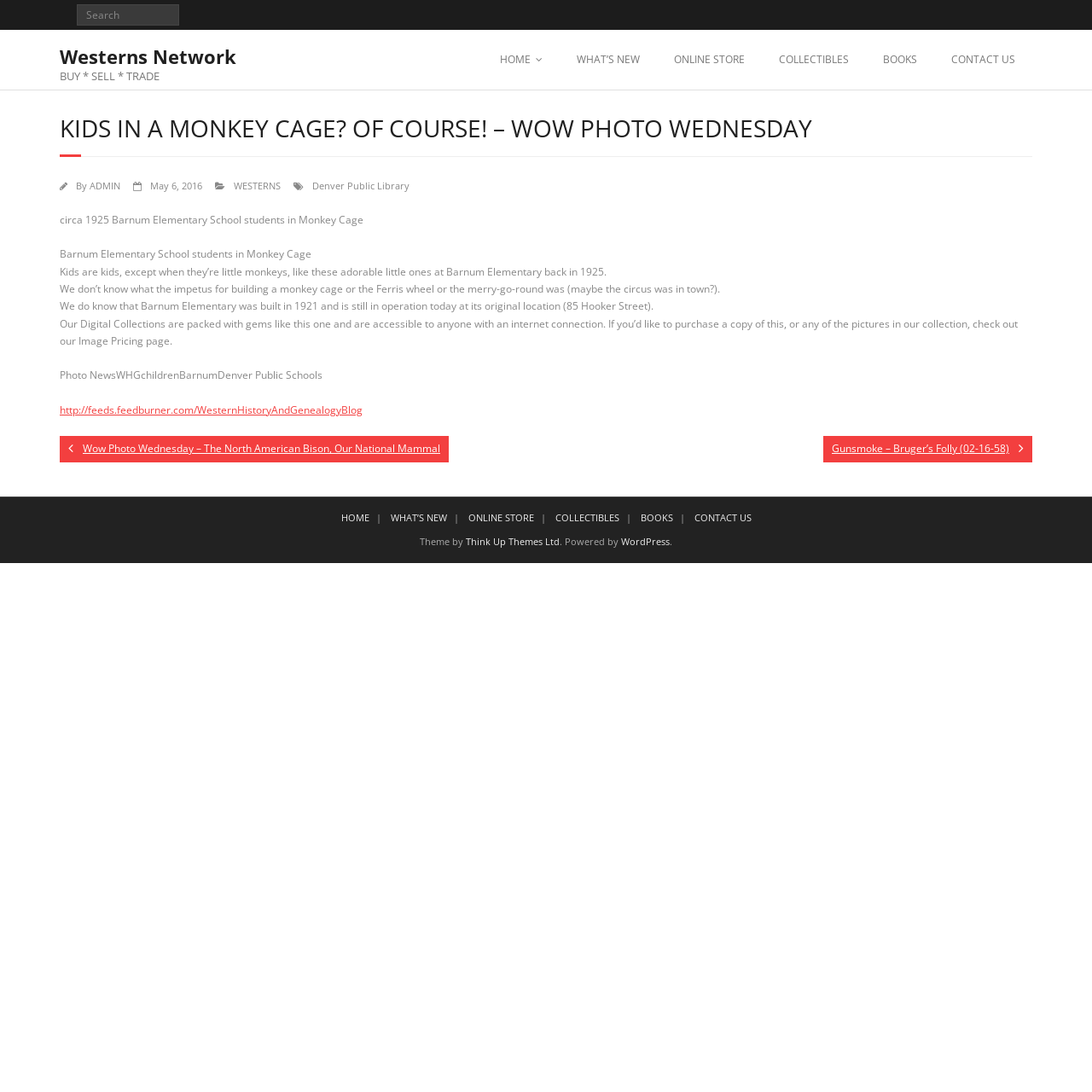Please study the image and answer the question comprehensively:
What is the name of the school in the photo?

The answer can be found in the text description of the photo, which states 'circa 1925 Barnum Elementary School students in Monkey Cage'.